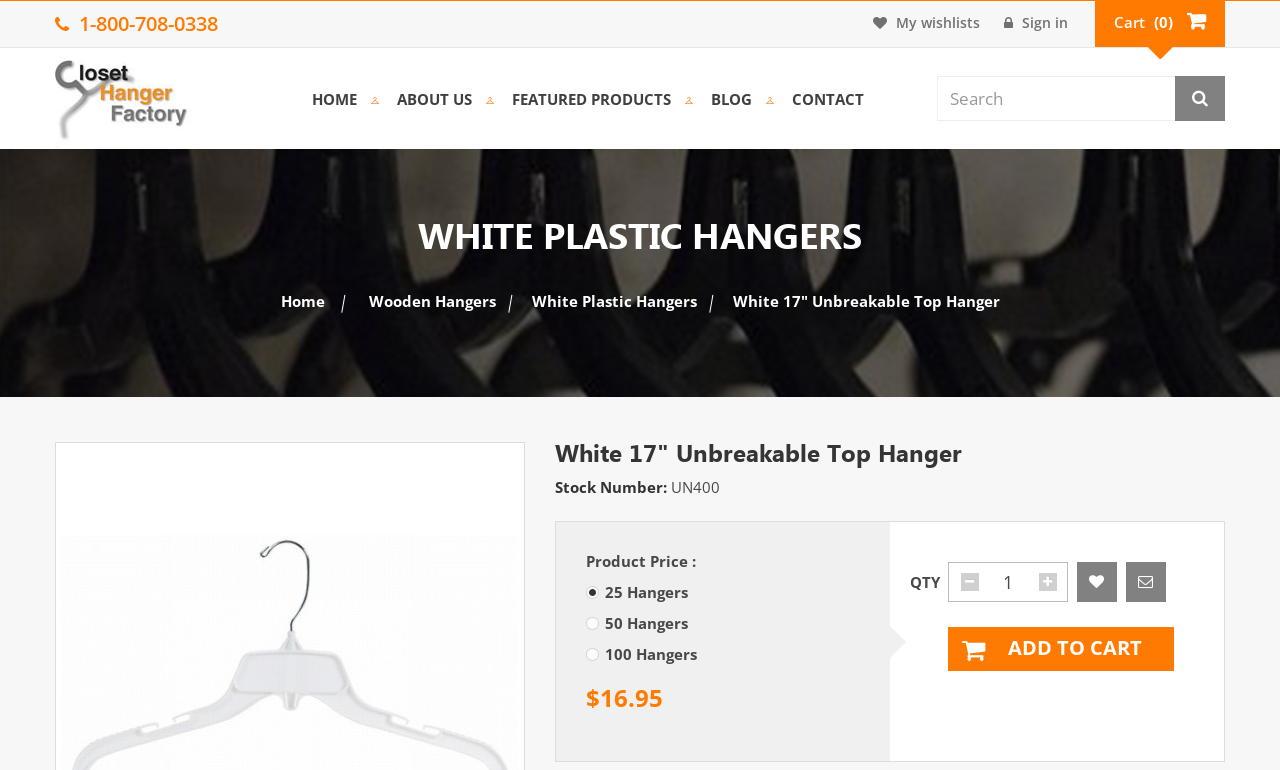Specify the bounding box coordinates of the element's region that should be clicked to achieve the following instruction: "Add to cart". The bounding box coordinates consist of four float numbers between 0 and 1, in the format [left, top, right, bottom].

[0.741, 0.815, 0.917, 0.872]